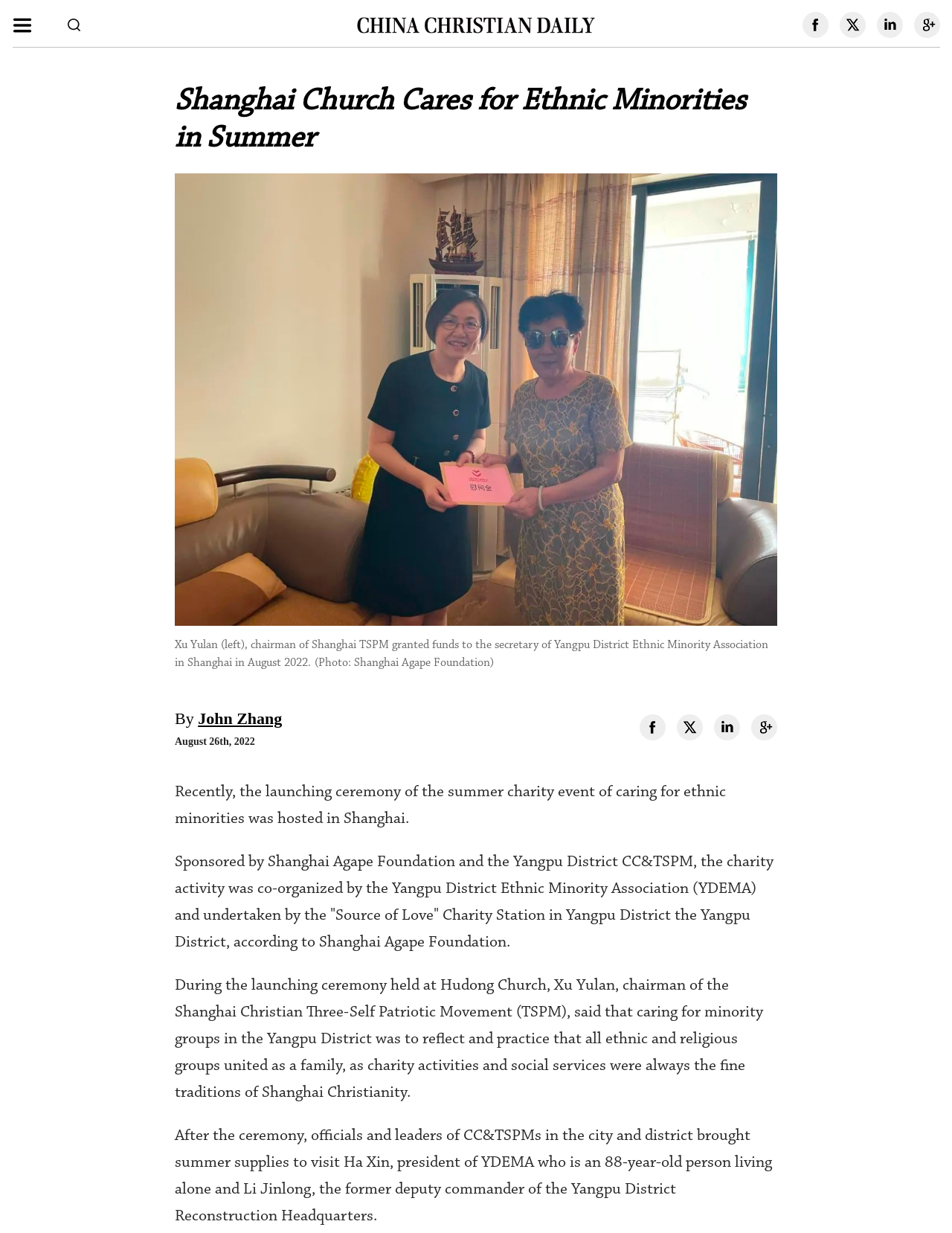What is the name of the church where the launching ceremony was held?
We need a detailed and meticulous answer to the question.

The answer can be found in the text, which states 'During the launching ceremony held at Hudong Church, Xu Yulan, chairman of the Shanghai Christian Three-Self Patriotic Movement (TSPM), said that caring for minority groups in the Yangpu District was to reflect and practice that all ethnic and religious groups united as a family...'